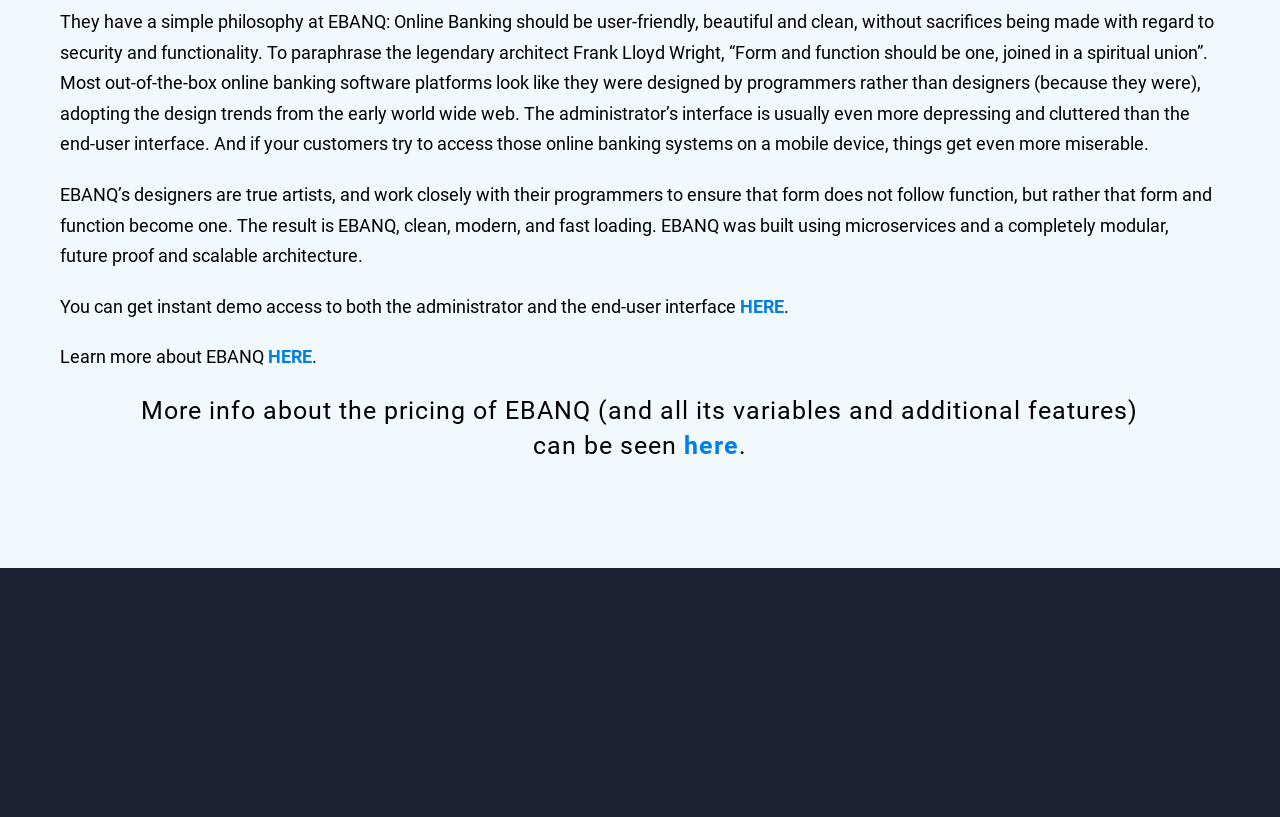Find the bounding box coordinates for the element described here: "here".

[0.534, 0.527, 0.577, 0.563]